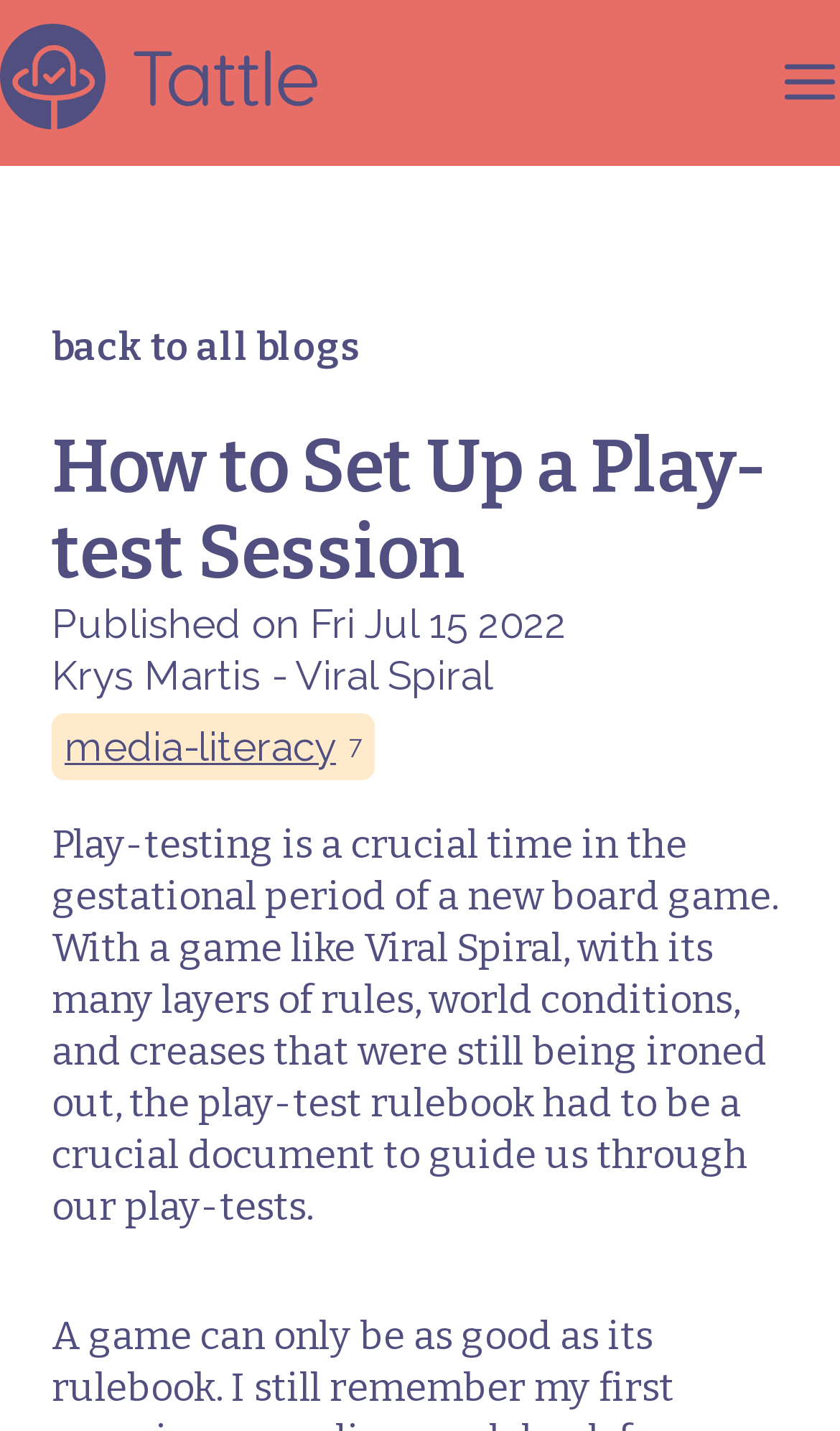Respond to the question below with a concise word or phrase:
What is the purpose of the play-test rulebook?

to guide through play-tests